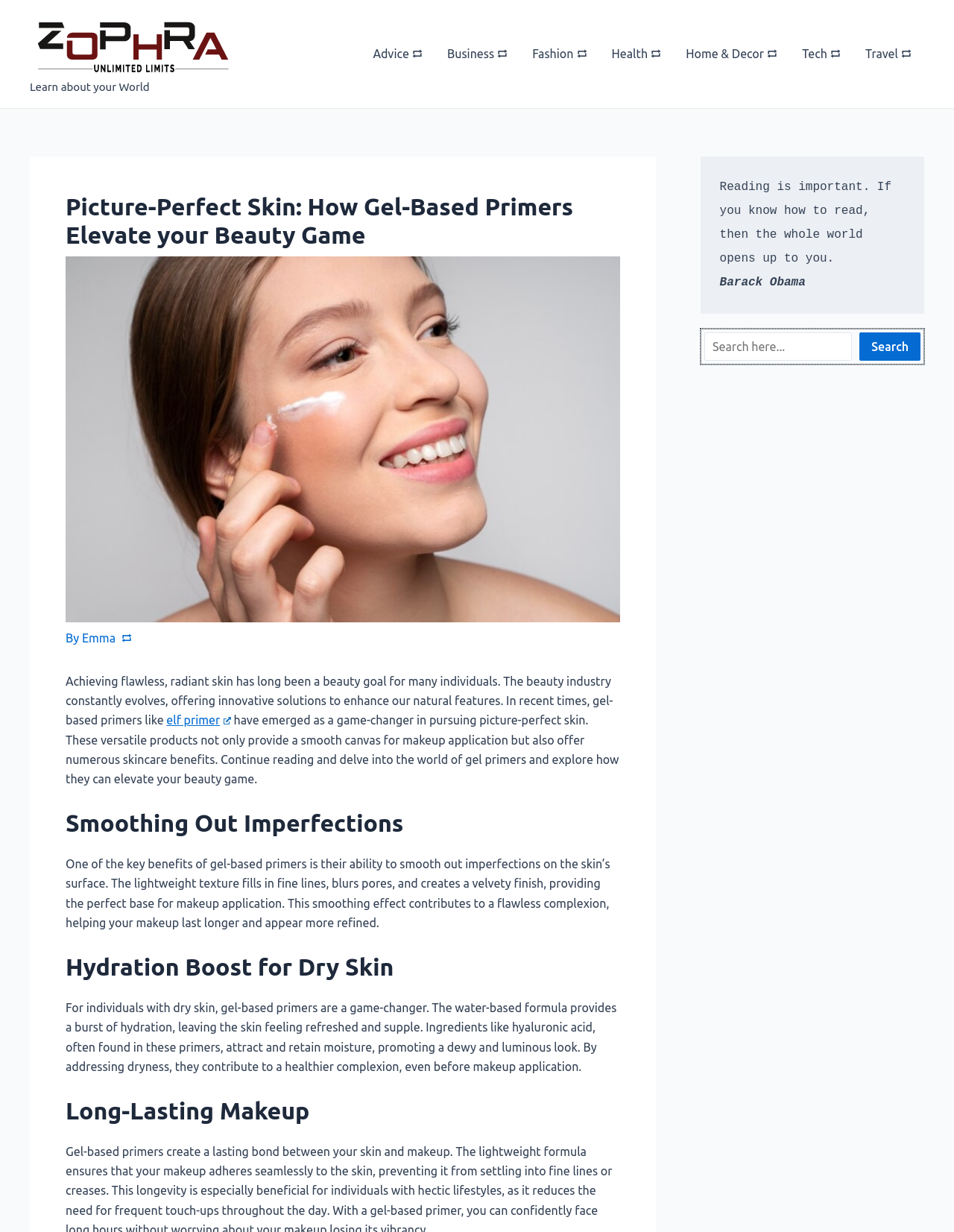Write a detailed summary of the webpage, including text, images, and layout.

This webpage is about the benefits of gel-based primers in achieving picture-perfect skin. At the top left corner, there is a logo and a tagline "Learn about your World". Below the logo, there is a navigation menu with links to various categories such as Advice, Business, Fashion, Health, Home & Decor, Tech, and Travel.

The main content of the webpage is divided into sections, each with a heading. The first section has a heading "Picture-Perfect Skin: How Gel-Based Primers Elevate your Beauty Game" and features an image of a girl smiling and applying face cream. Below the image, there is a brief introduction to the article, which discusses the benefits of gel-based primers in achieving flawless skin.

The next section has a heading "Smoothing Out Imperfections" and explains how gel-based primers can smooth out fine lines, blur pores, and create a velvety finish, providing a perfect base for makeup application. This is followed by a section with a heading "Hydration Boost for Dry Skin", which discusses how gel-based primers can provide hydration to dry skin, leaving it feeling refreshed and supple.

The final section has a heading "Long-Lasting Makeup" and discusses how gel-based primers can contribute to a healthier complexion, even before makeup application. Throughout the article, there are links to related topics, such as elf primer.

On the right side of the webpage, there are two complementary sections. The first section features a quote from Barack Obama about the importance of reading. The second section has a search bar with a button to search the website.

Overall, the webpage is well-organized and easy to navigate, with clear headings and concise text that explains the benefits of gel-based primers in achieving picture-perfect skin.